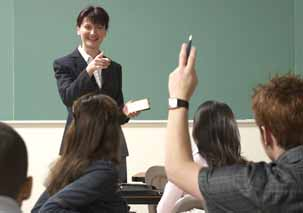Refer to the image and offer a detailed explanation in response to the question: What is behind the teacher?

In the image, the teacher is standing in front of a green chalkboard, which is a common feature in traditional classrooms, used for writing and teaching.